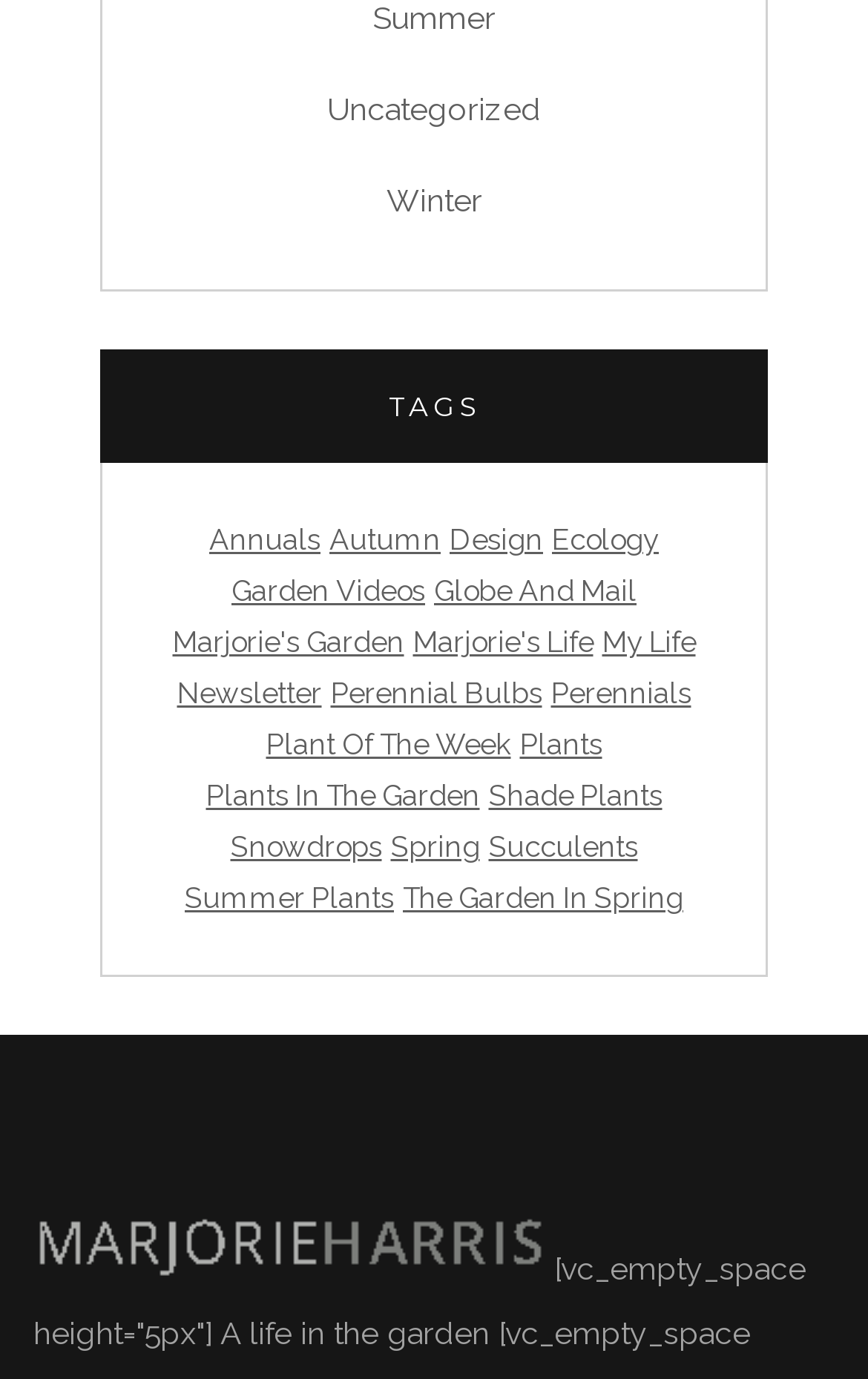How many items are tagged as 'autumn'?
From the image, respond using a single word or phrase.

4